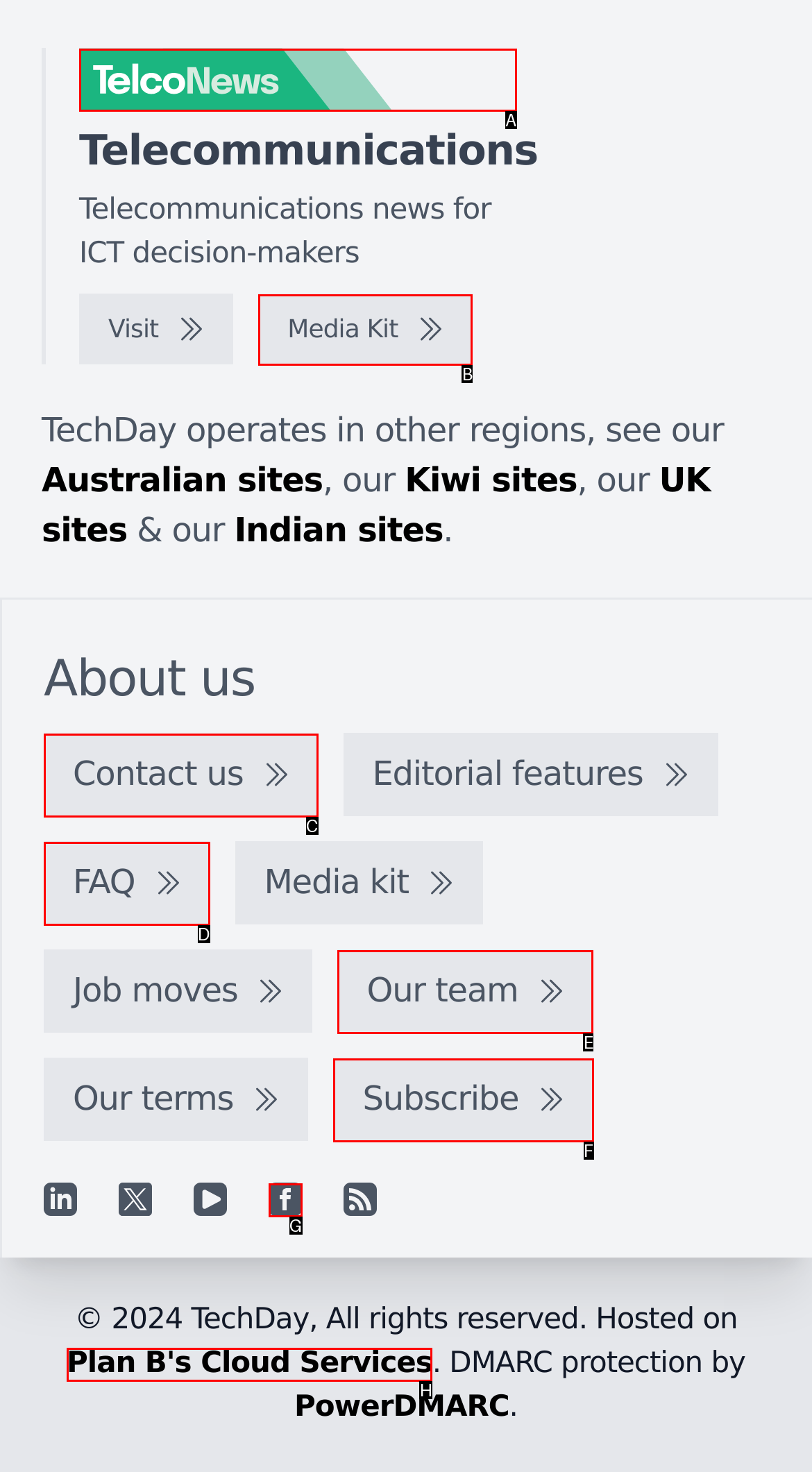Choose the HTML element that needs to be clicked for the given task: Contact the Livery Fair Coordinator Respond by giving the letter of the chosen option.

None